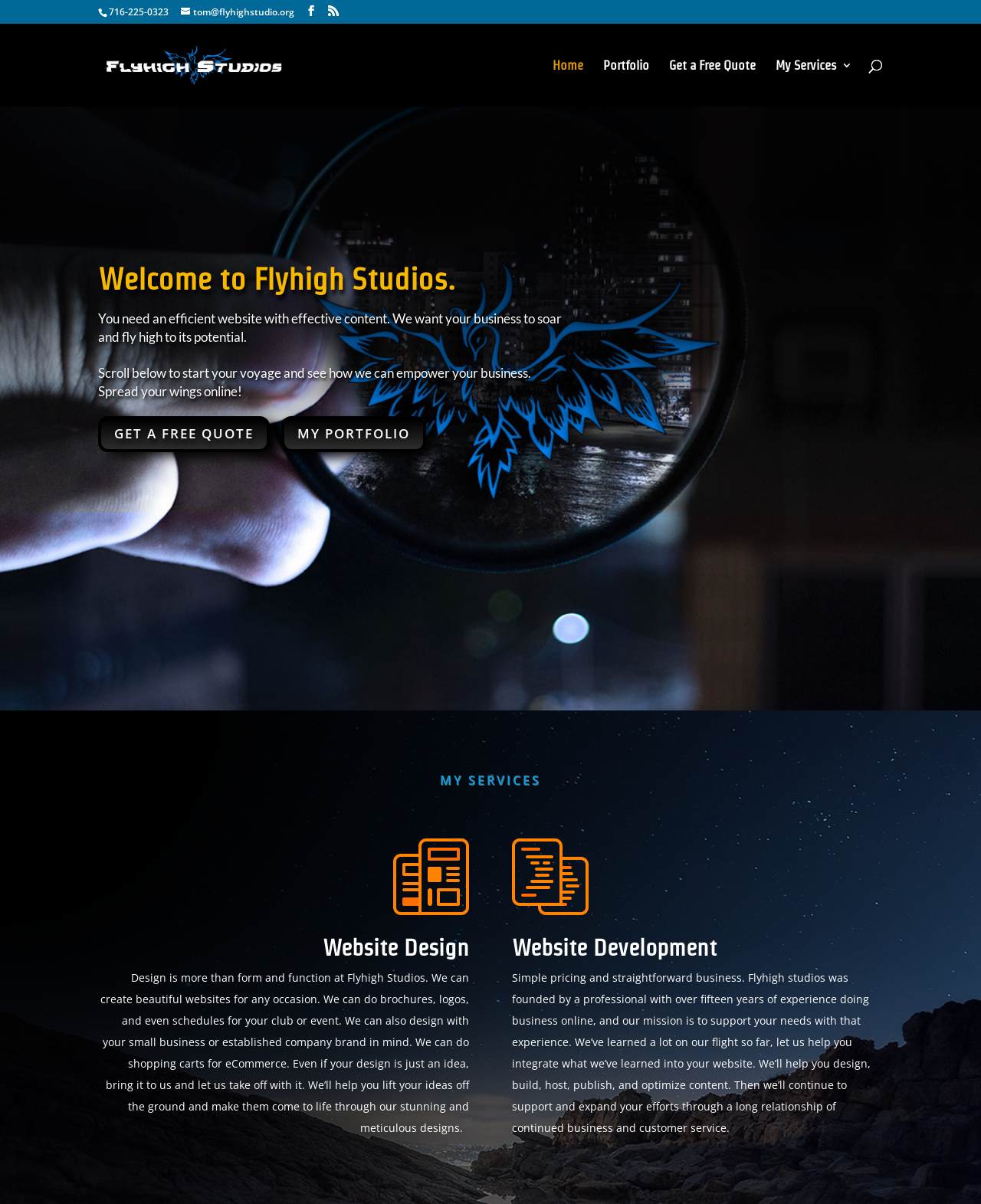Identify the bounding box coordinates of the clickable region to carry out the given instruction: "Click on the Facebook link to share the post".

None